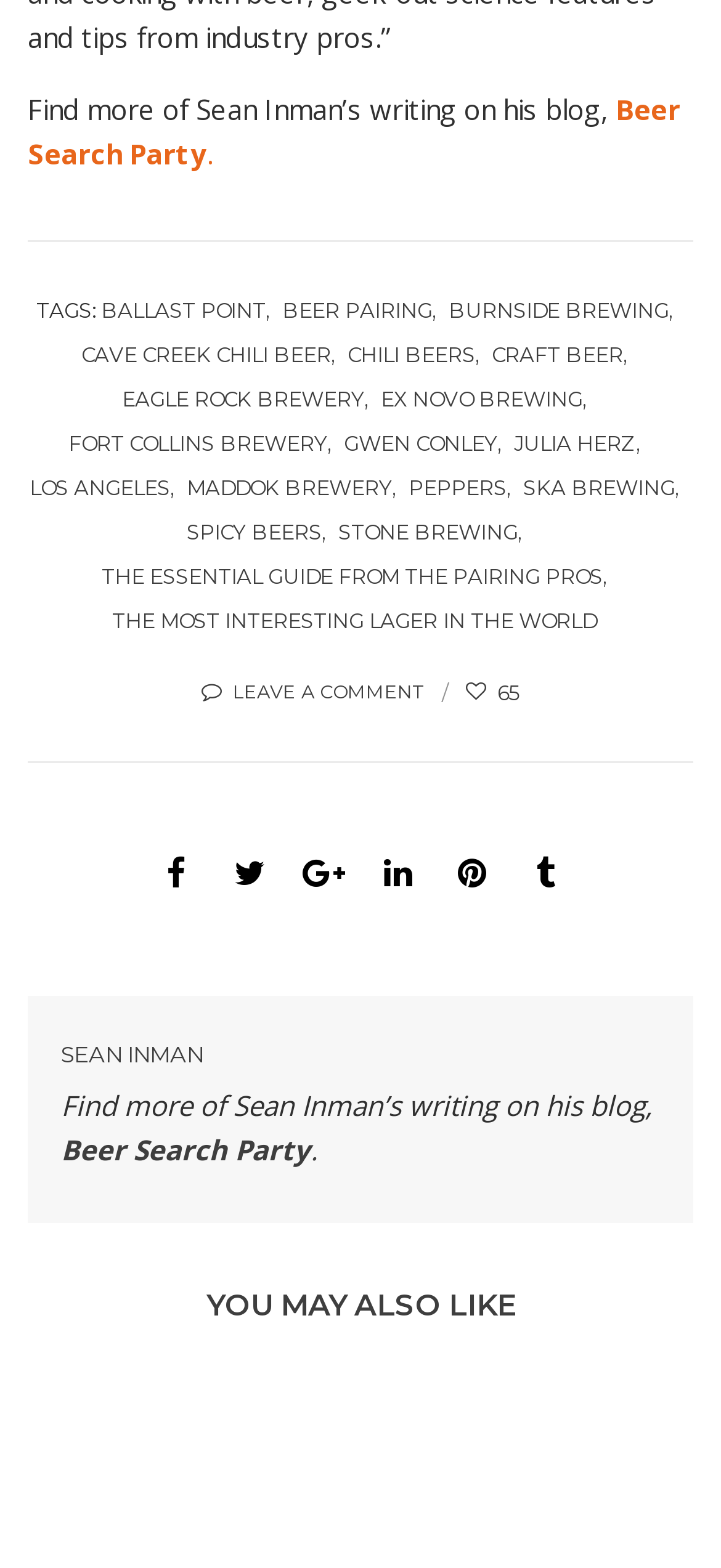What is the purpose of the link 'LEAVE A COMMENT'?
Please respond to the question with a detailed and well-explained answer.

The link 'LEAVE A COMMENT' is likely intended to allow users to leave a comment on the webpage, as indicated by the icon and the text.